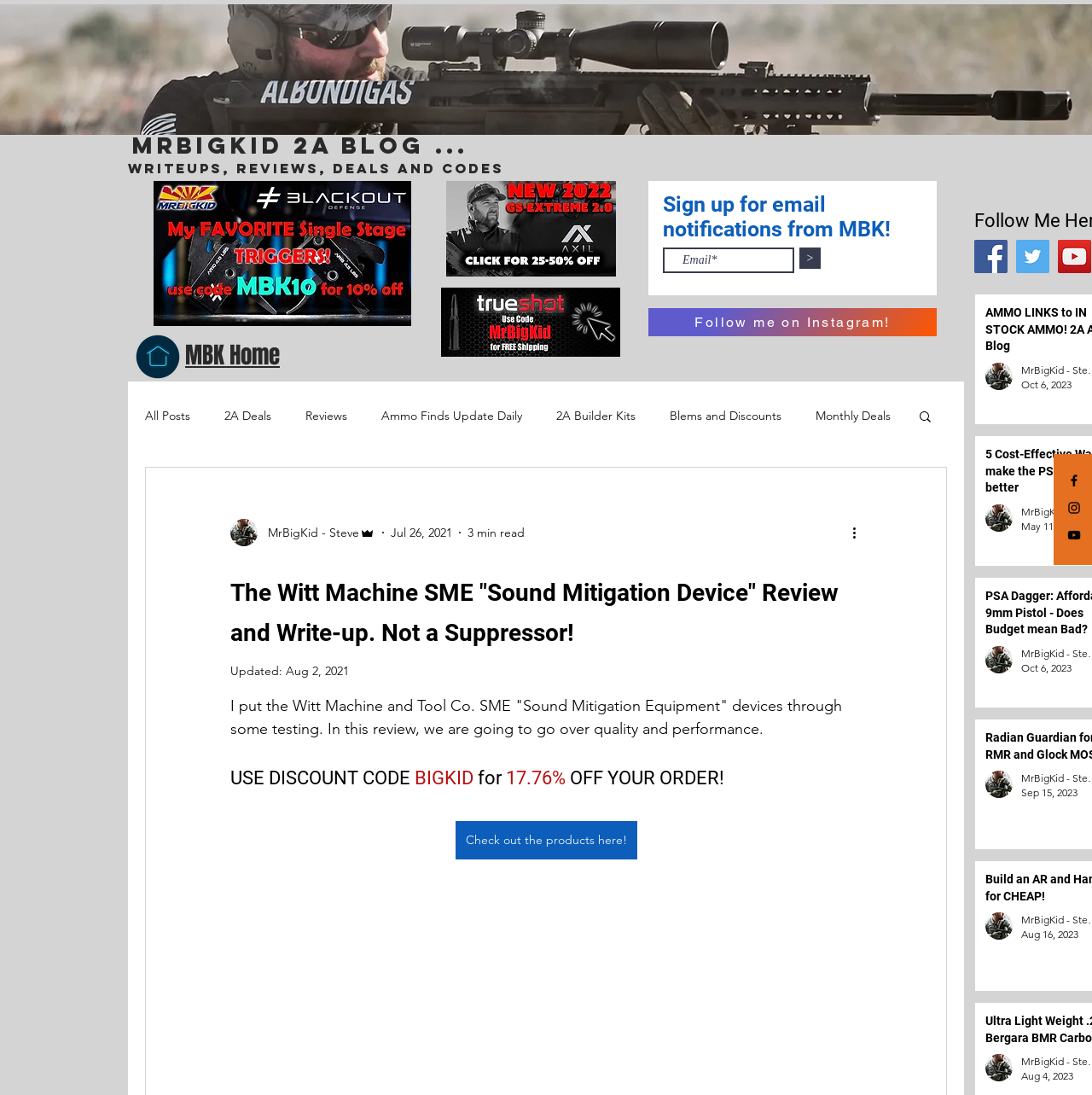Give a one-word or one-phrase response to the question: 
What type of content is the webpage primarily about?

2A Deals and Reviews